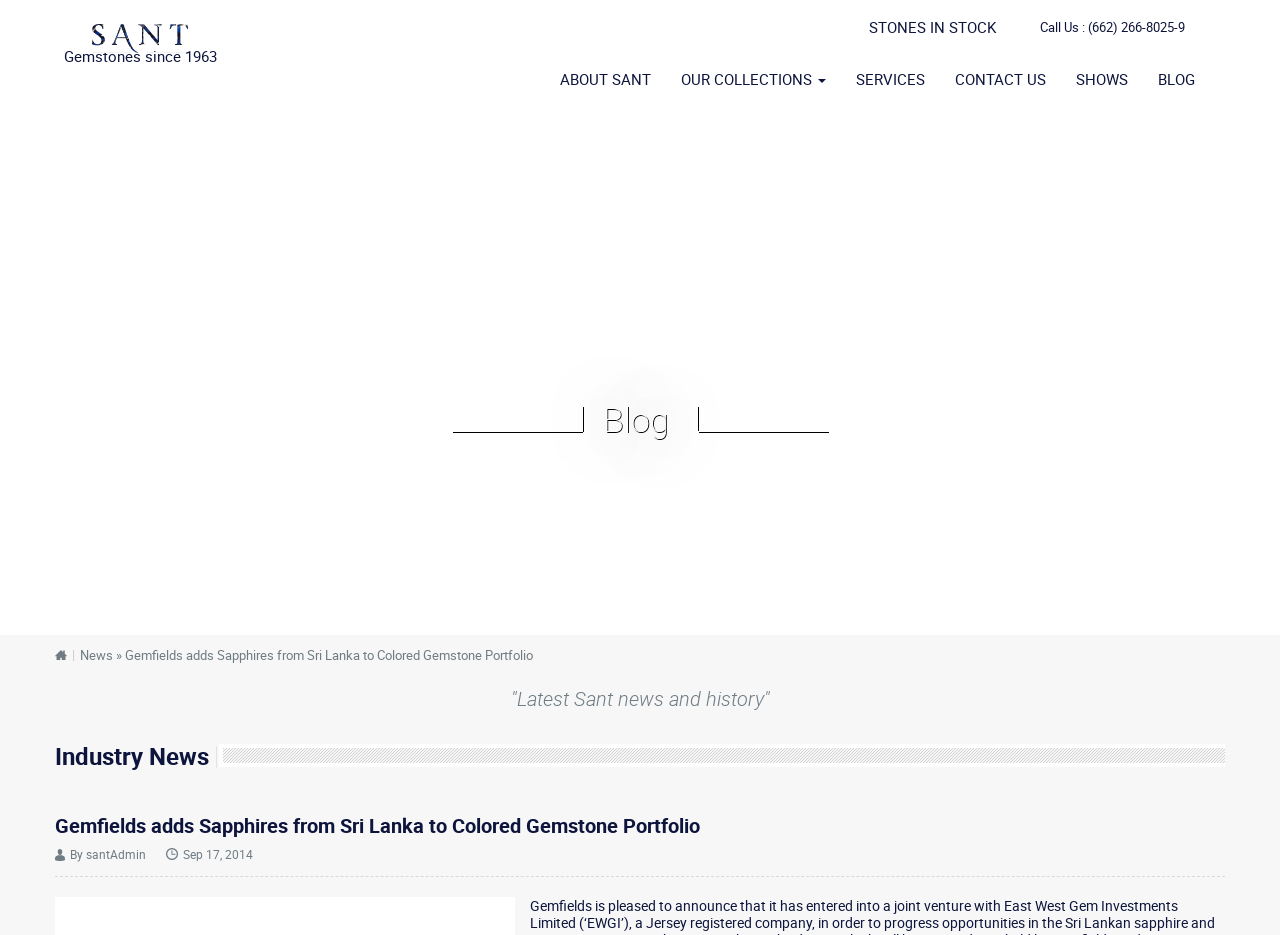Extract the bounding box coordinates for the HTML element that matches this description: "Stones in Stock". The coordinates should be four float numbers between 0 and 1, i.e., [left, top, right, bottom].

[0.679, 0.018, 0.778, 0.039]